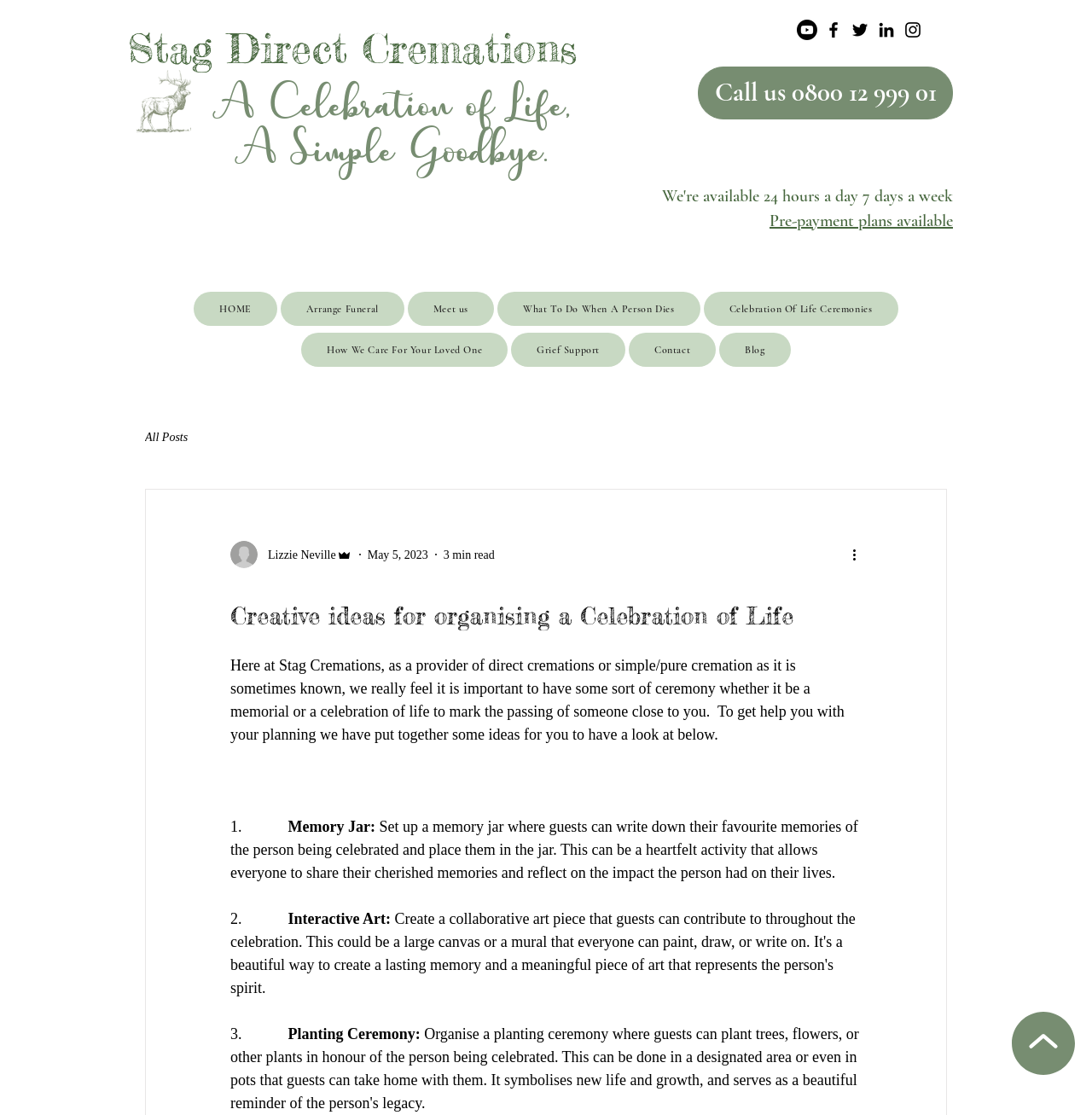Provide the bounding box coordinates of the area you need to click to execute the following instruction: "Click the Youtube link".

[0.73, 0.018, 0.748, 0.036]